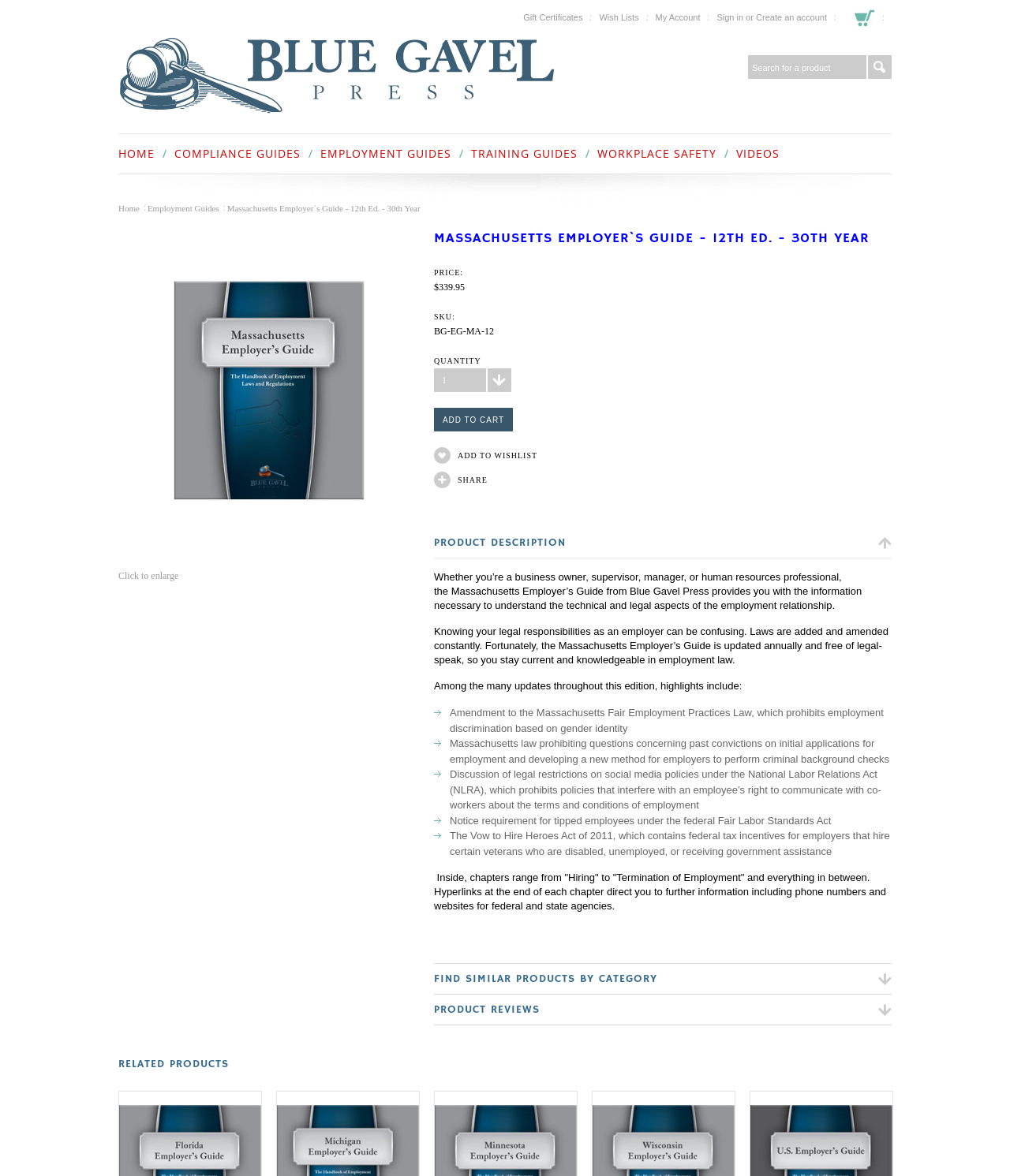Identify the bounding box of the HTML element described as: "Home".

[0.117, 0.114, 0.153, 0.148]